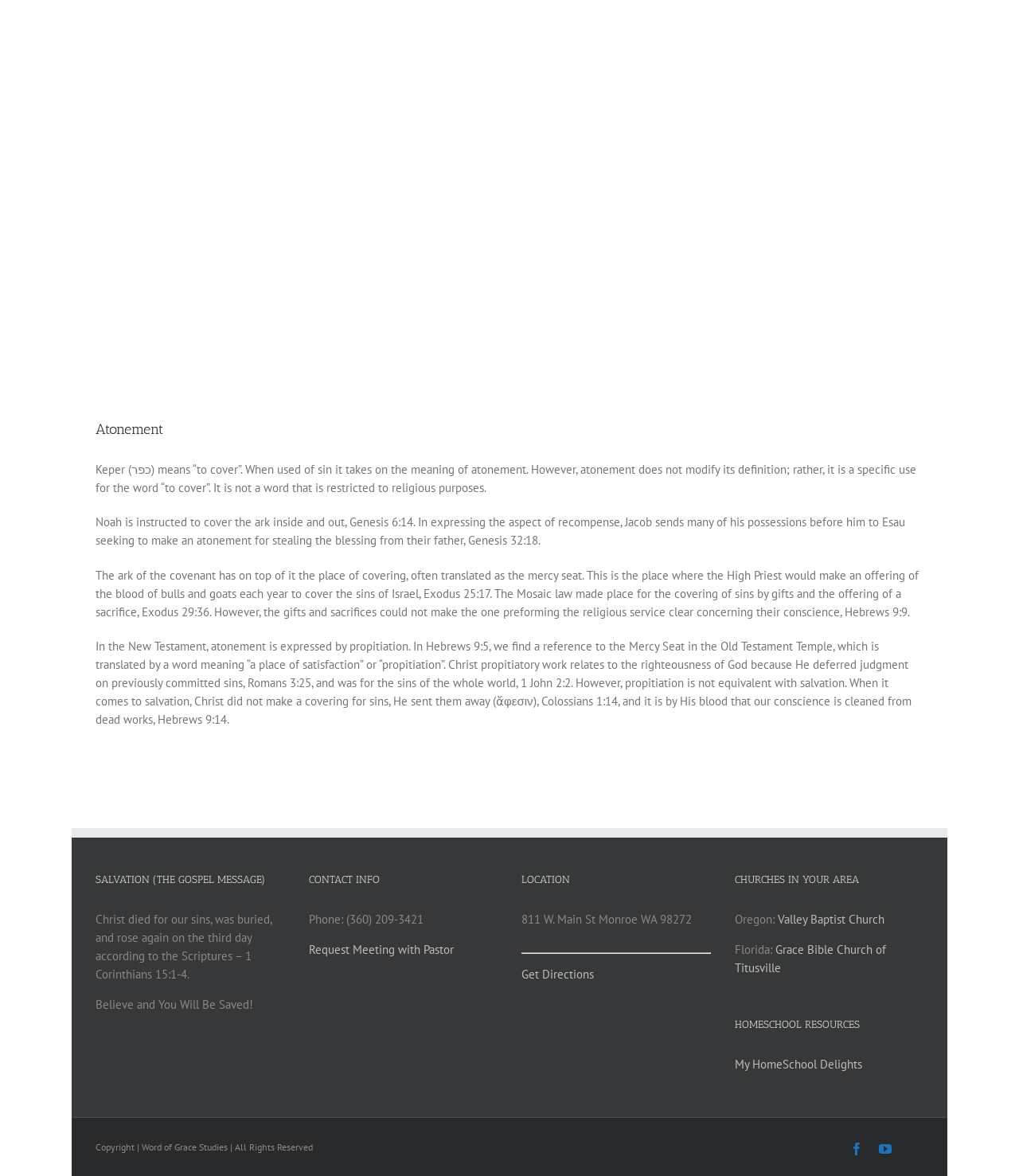What is the phone number to contact the pastor?
Based on the image, answer the question with a single word or brief phrase.

(360) 209-3421